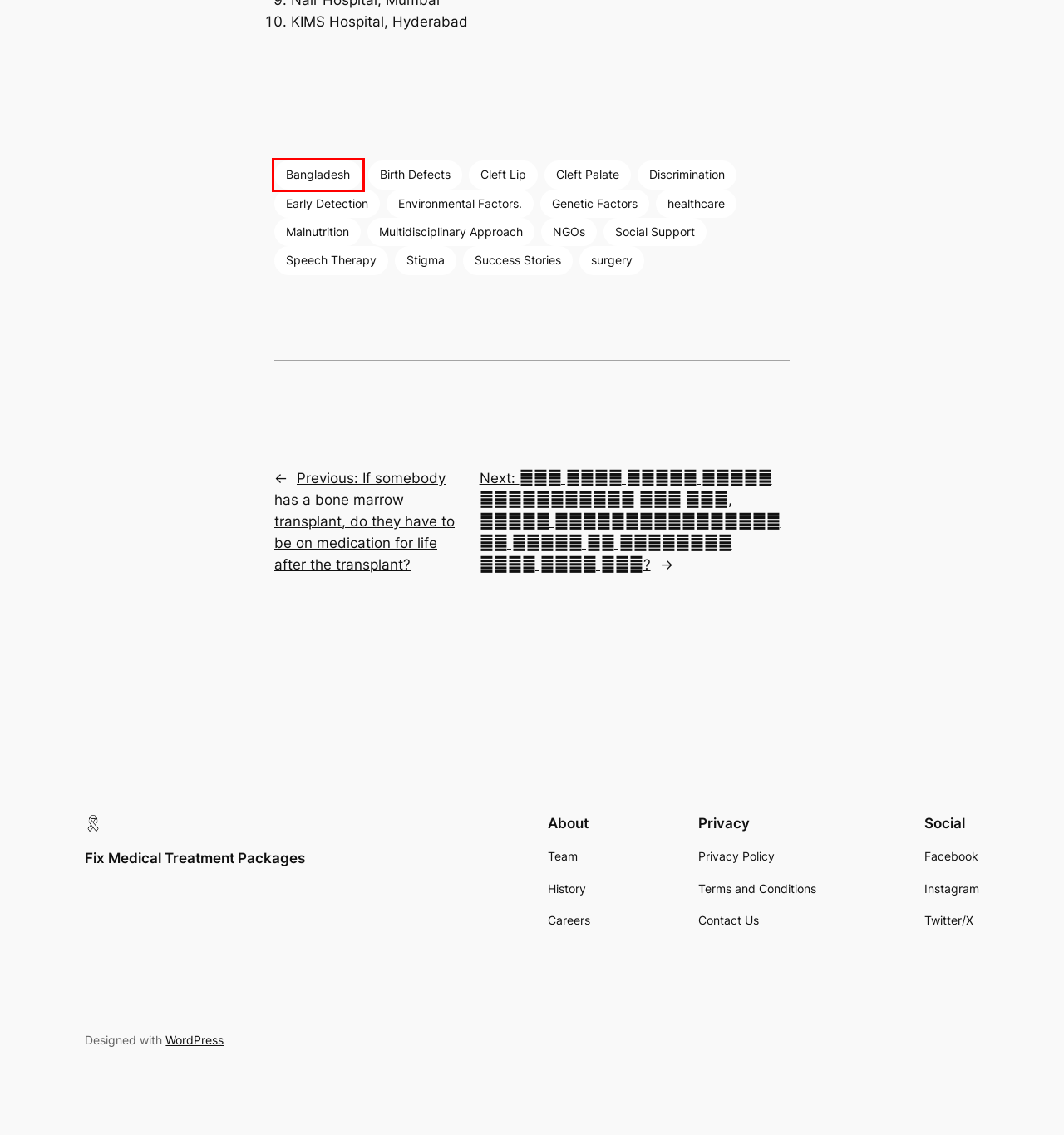You are given a screenshot of a webpage with a red rectangle bounding box around an element. Choose the best webpage description that matches the page after clicking the element in the bounding box. Here are the candidates:
A. Surgery - Fix Medical Treatment Packages
B. Multidisciplinary Approach - Fix Medical Treatment Packages
C. Early Detection - Fix Medical Treatment Packages
D. Stigma - Fix Medical Treatment Packages
E. Bangladesh - Fix Medical Treatment Packages
F. NGOs - Fix Medical Treatment Packages
G. Genetic Factors - Fix Medical Treatment Packages
H. Malnutrition - Fix Medical Treatment Packages

E